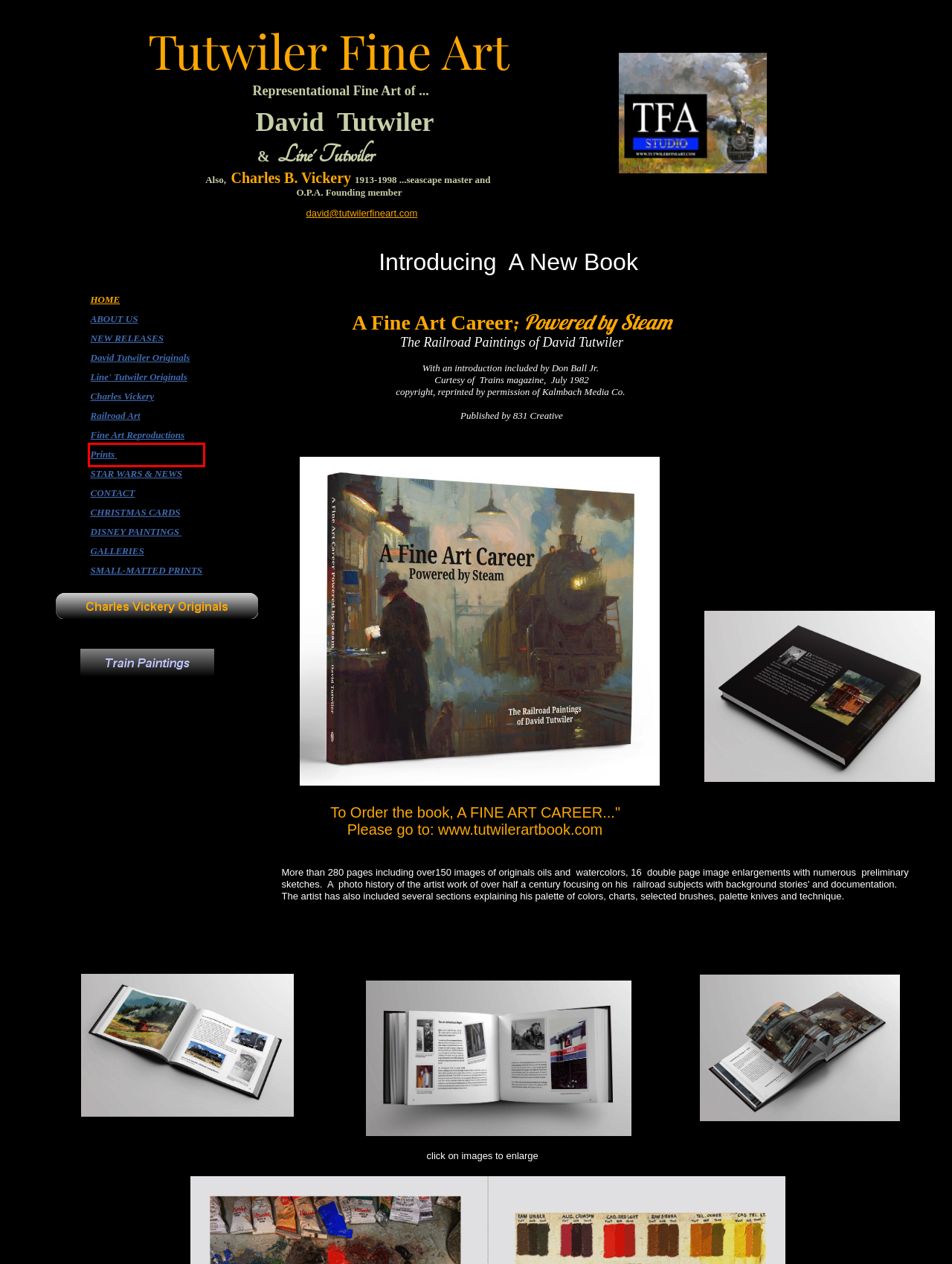Review the screenshot of a webpage containing a red bounding box around an element. Select the description that best matches the new webpage after clicking the highlighted element. The options are:
A. DISNEY-ORIGINAL-ARTWORK-FOR-SALE
B. NEWS
C. GALLERIES
D. TUTWILER PRINTS
E. Reproductions
F. New-Release
G. Small-Matted-Reproductions
H. David-Tutwiler-Originals

D